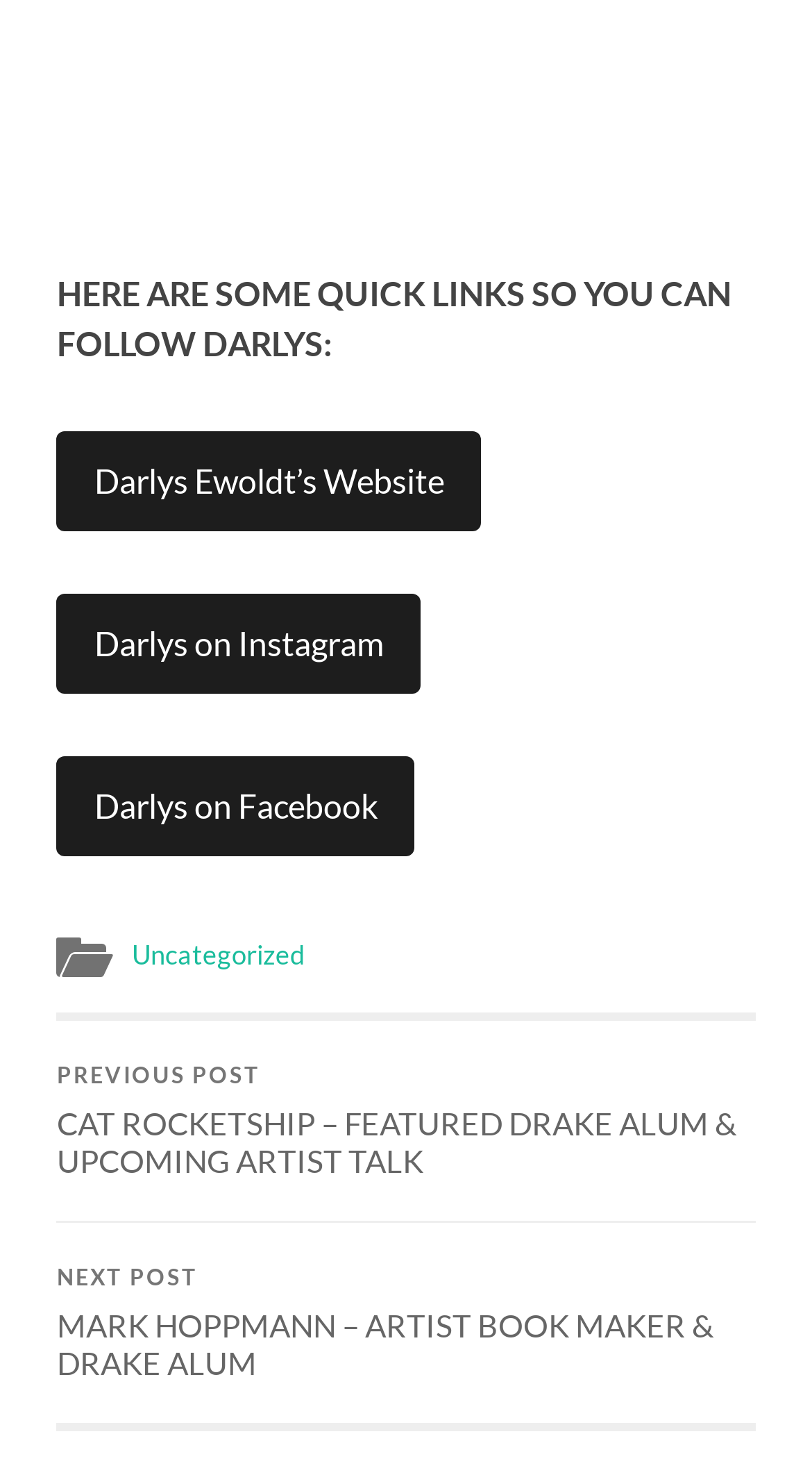What is the title of the next post?
Craft a detailed and extensive response to the question.

The next post is mentioned on the webpage with the title 'MARK HOPPMANN – ARTIST BOOK MAKER & DRAKE ALUM', and the heading 'NEXT POST' is above it.